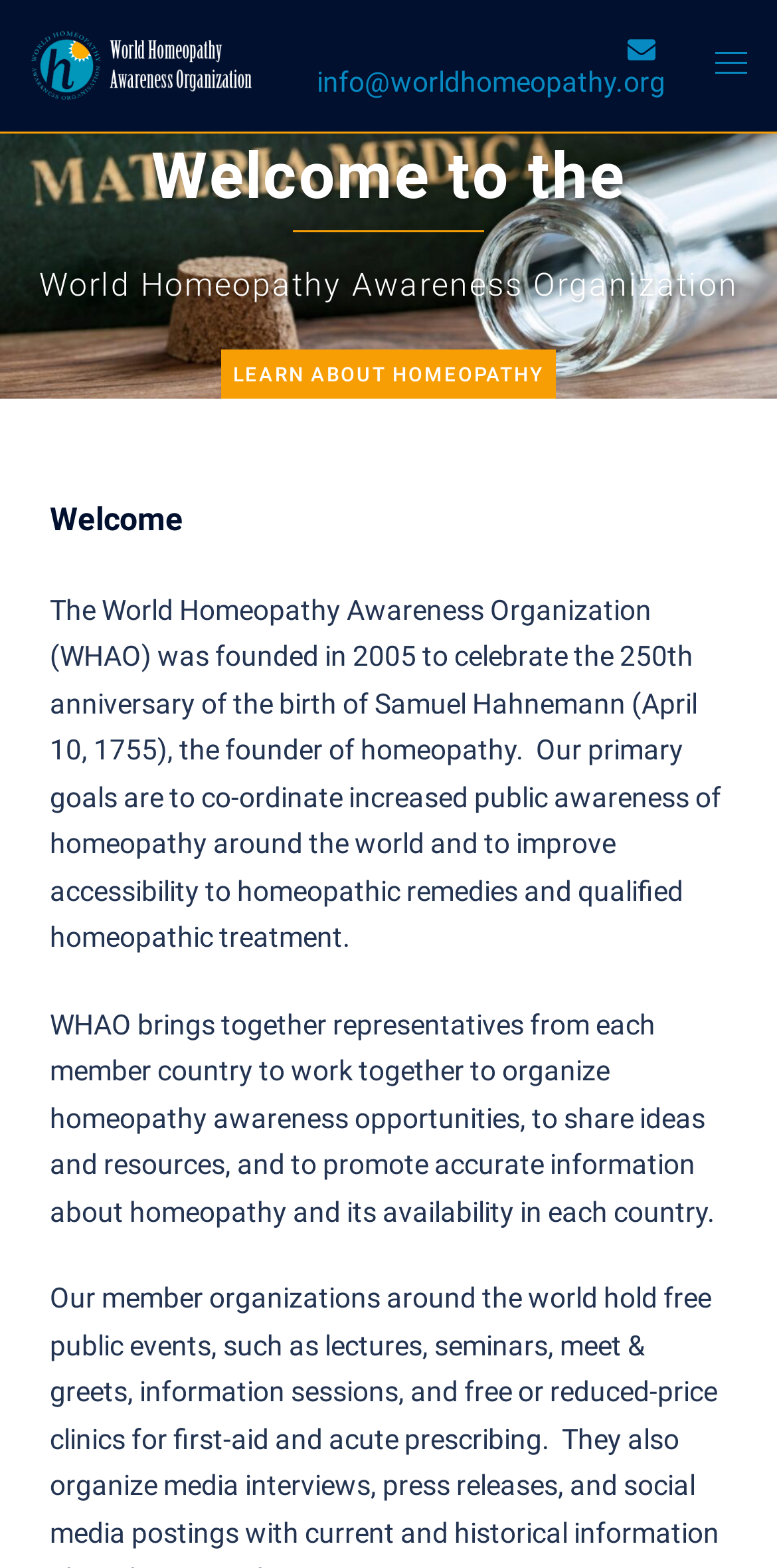Respond with a single word or short phrase to the following question: 
What is the name of the organization?

World Homeopathy Awareness Organization